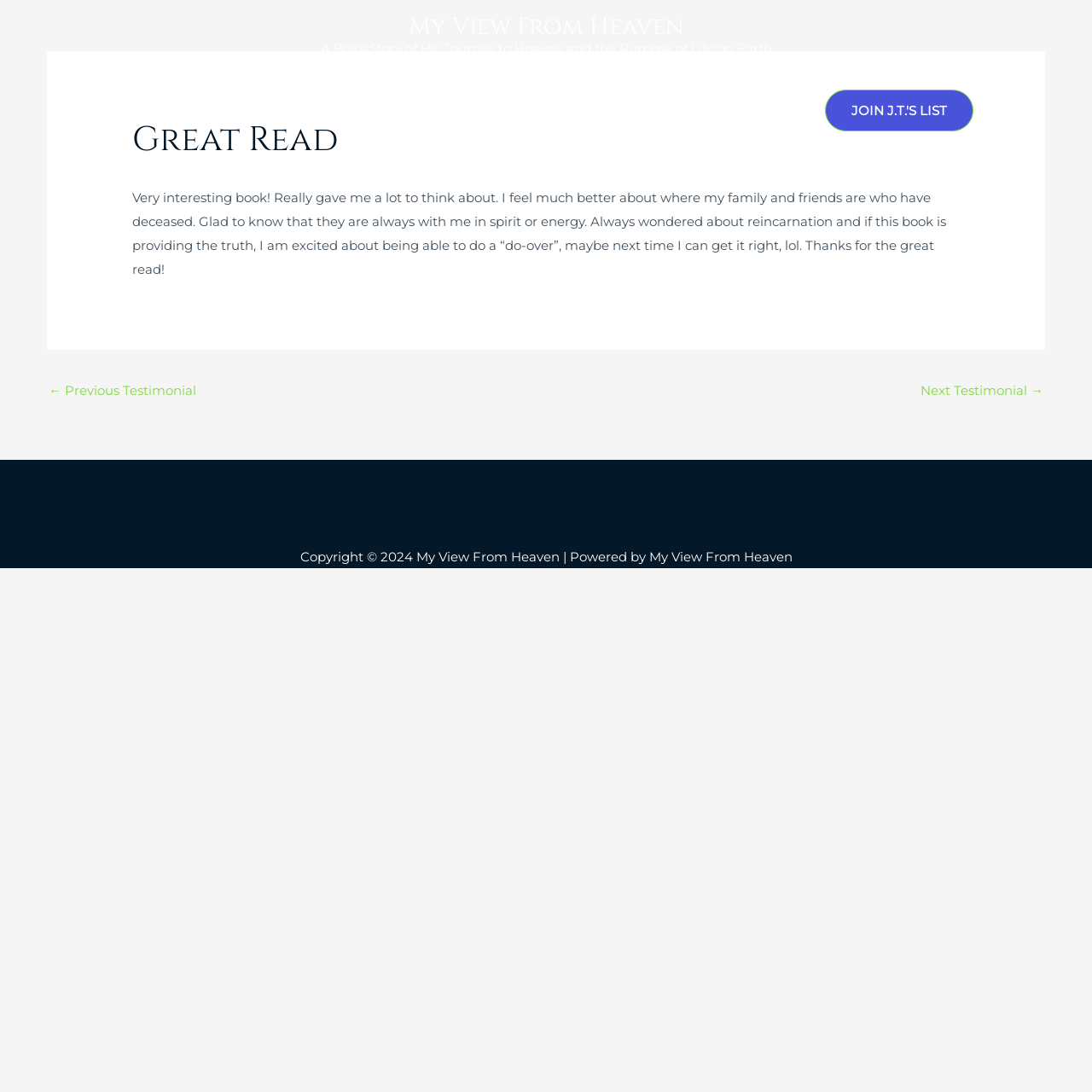Provide a one-word or short-phrase answer to the question:
What is the year of copyright for the website?

2024